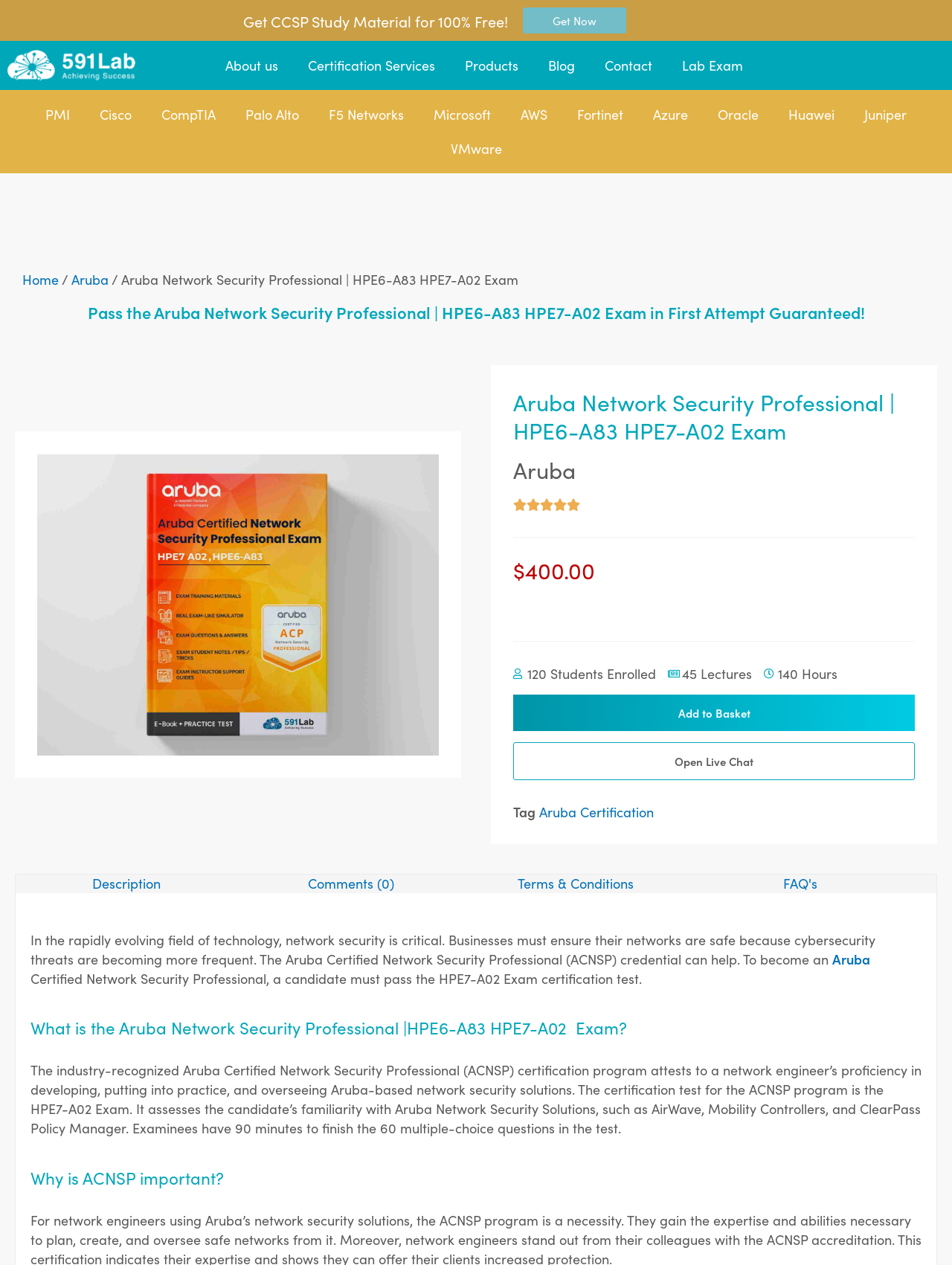Locate the UI element described by Comments (0) and provide its bounding box coordinates. Use the format (top-left x, top-left y, bottom-right x, bottom-right y) with all values as floating point numbers between 0 and 1.

[0.307, 0.684, 0.43, 0.713]